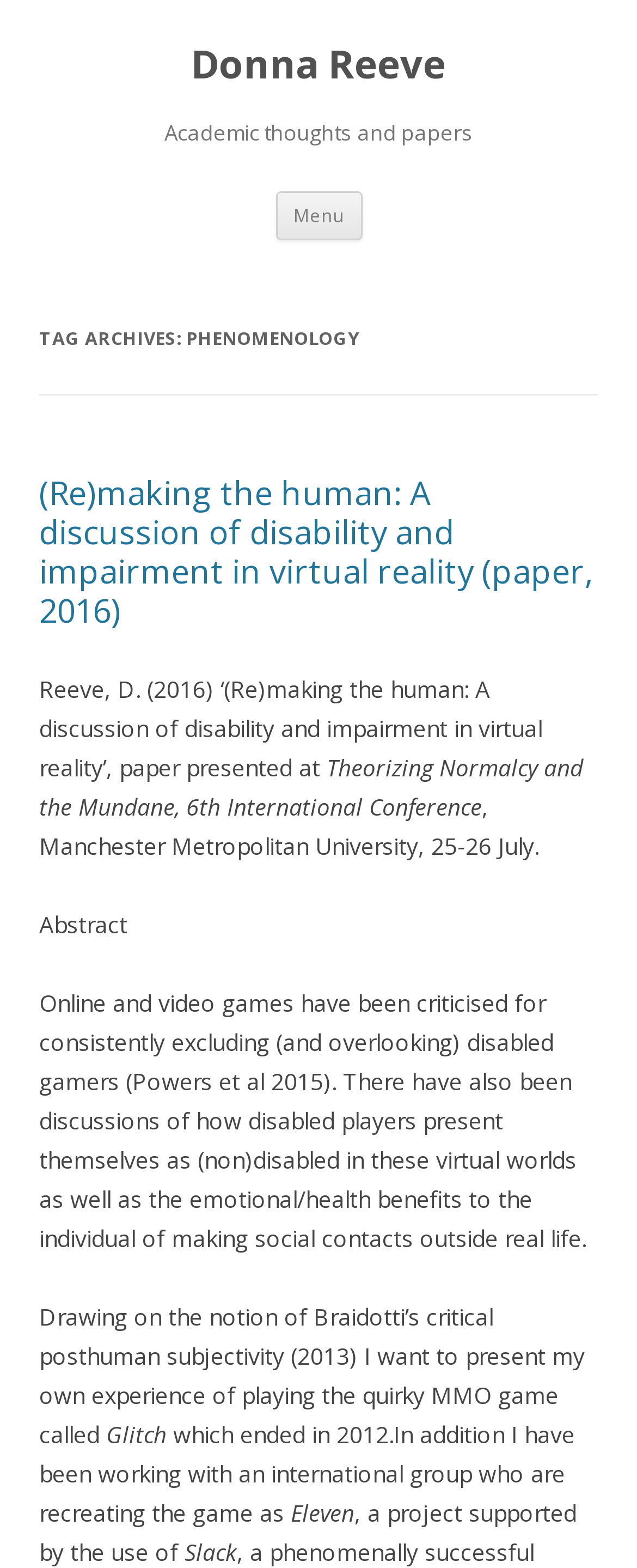What is the title of the paper presented at the conference?
Answer with a single word or phrase by referring to the visual content.

(Re)making the human